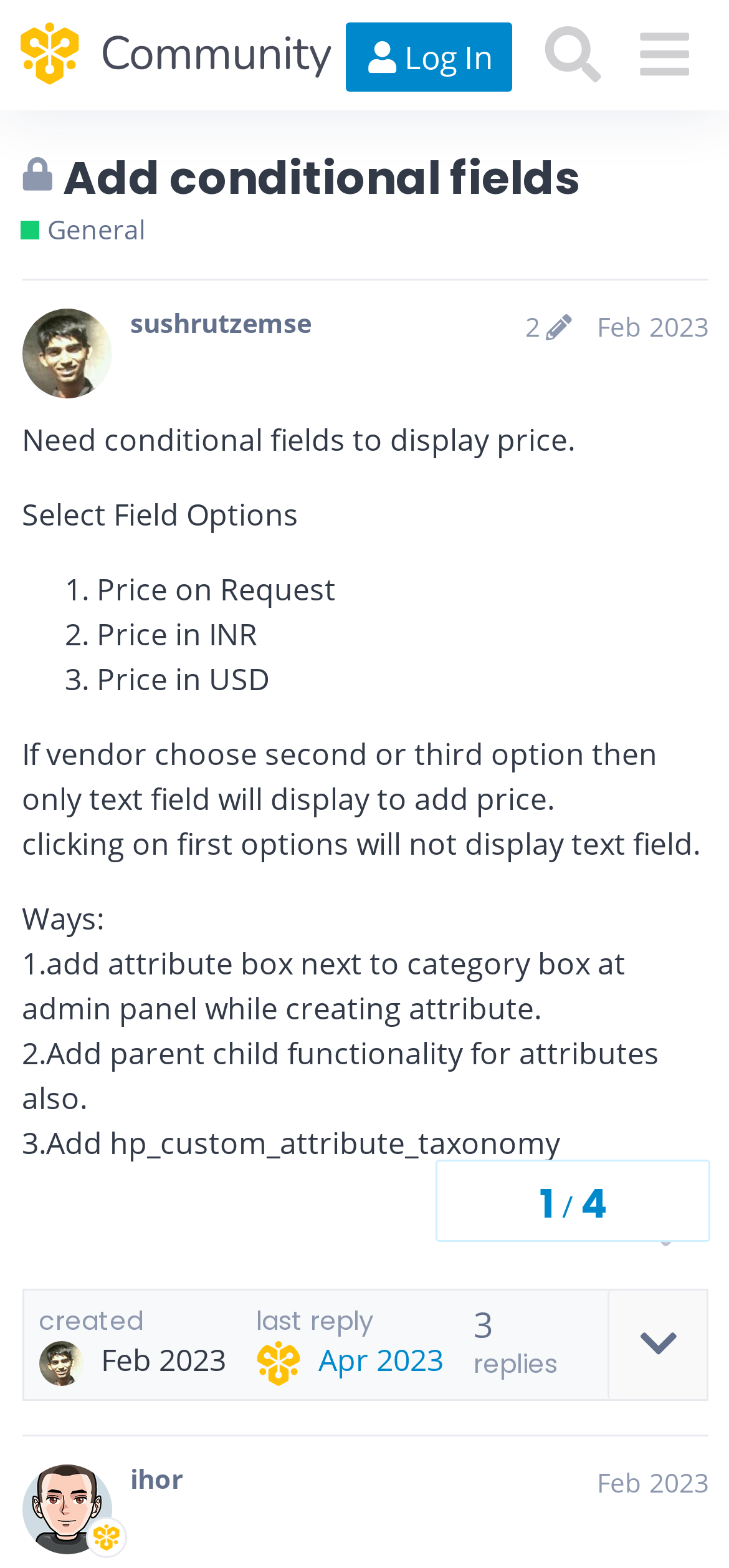Locate the bounding box coordinates of the clickable area to execute the instruction: "Search for topics". Provide the coordinates as four float numbers between 0 and 1, represented as [left, top, right, bottom].

[0.724, 0.006, 0.848, 0.064]